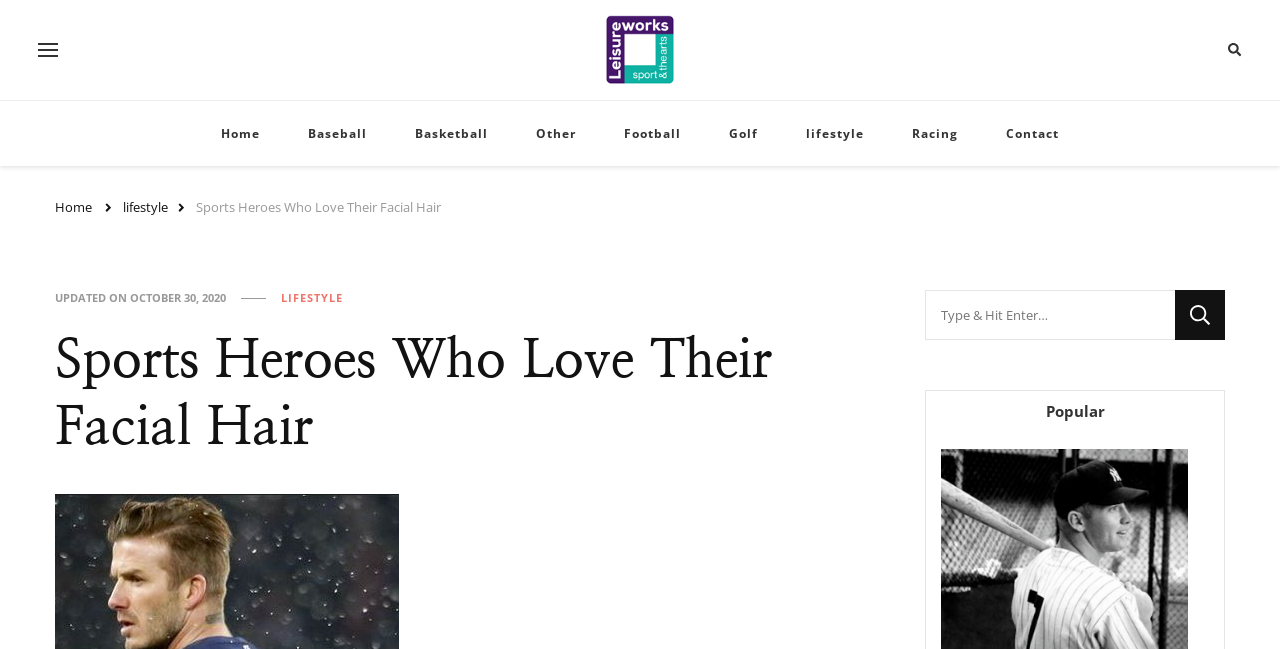With reference to the image, please provide a detailed answer to the following question: What is the date of the last update?

The date of the last update can be found in the middle of the webpage, where it is written as 'UPDATED ON OCTOBER 30, 2020' in a link format.